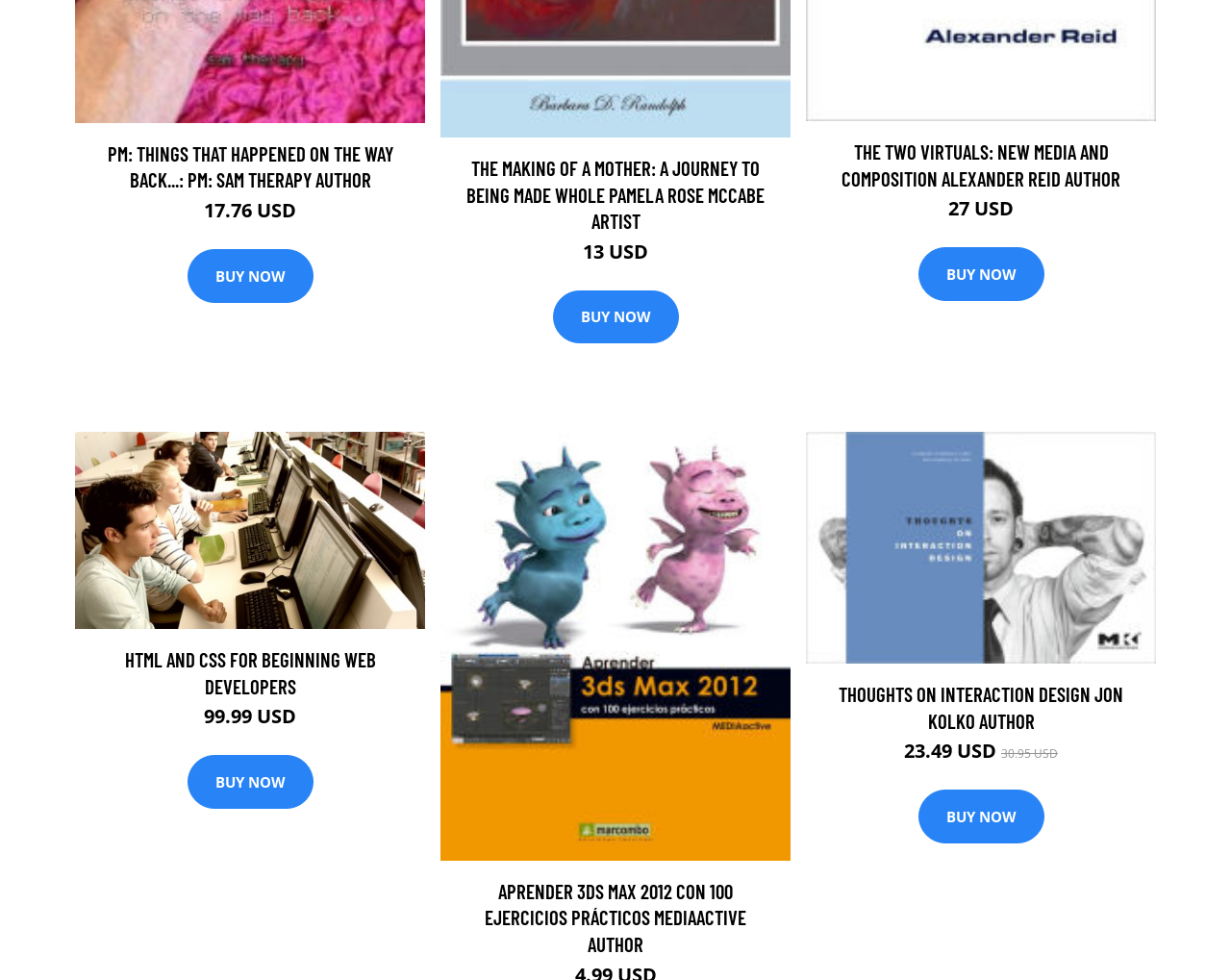Predict the bounding box coordinates of the area that should be clicked to accomplish the following instruction: "Read the article 'Sasha Jolie Shocks The Entertainment Community With Her Style Of Fashion.'". The bounding box coordinates should consist of four float numbers between 0 and 1, i.e., [left, top, right, bottom].

None